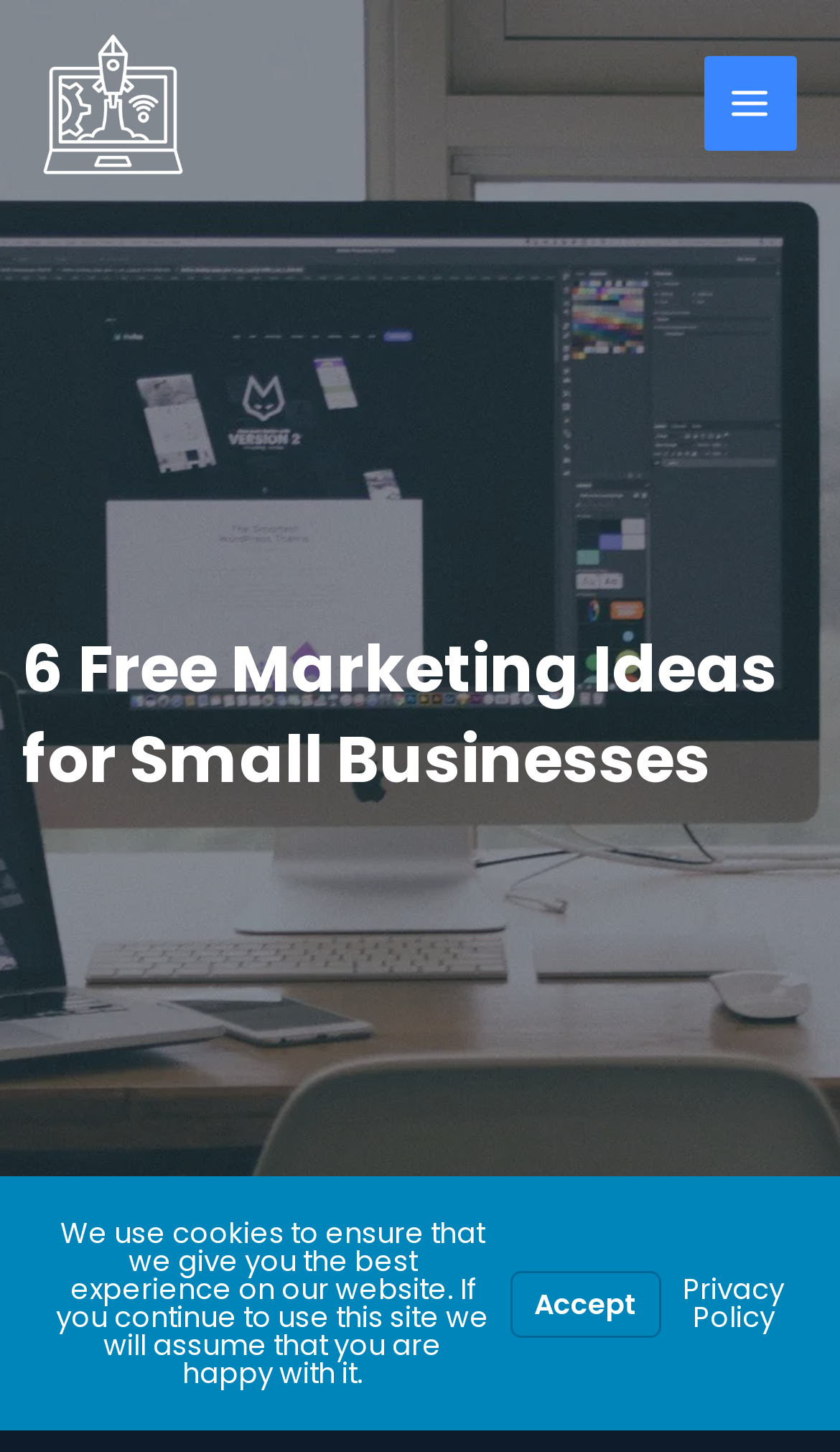Please locate and retrieve the main header text of the webpage.

6 Free Marketing Ideas for Small Businesses